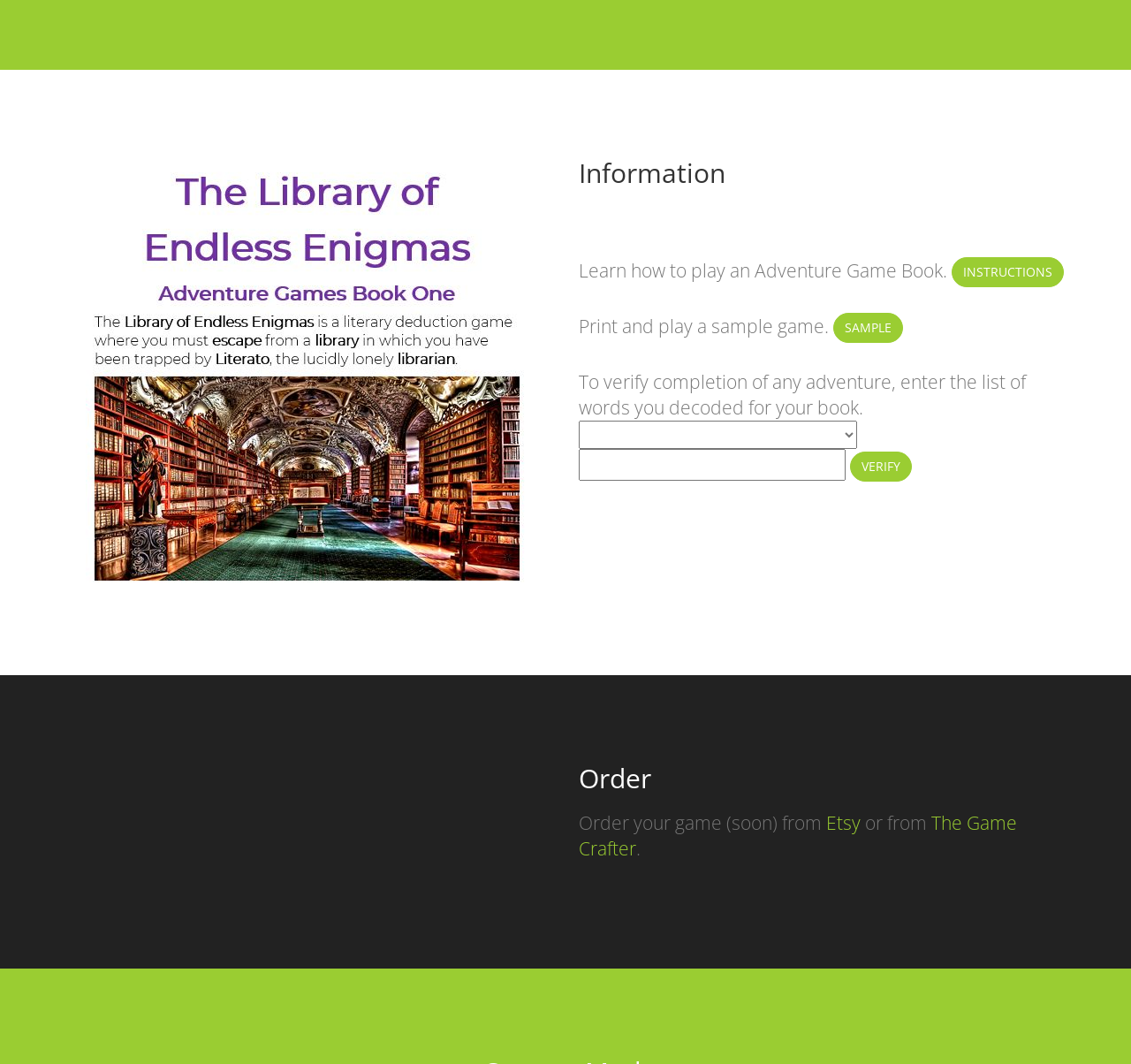What is the current status of ordering the game?
From the details in the image, answer the question comprehensively.

The static text 'Order your game (soon) from' implies that the game is not currently available for order, but will be soon.